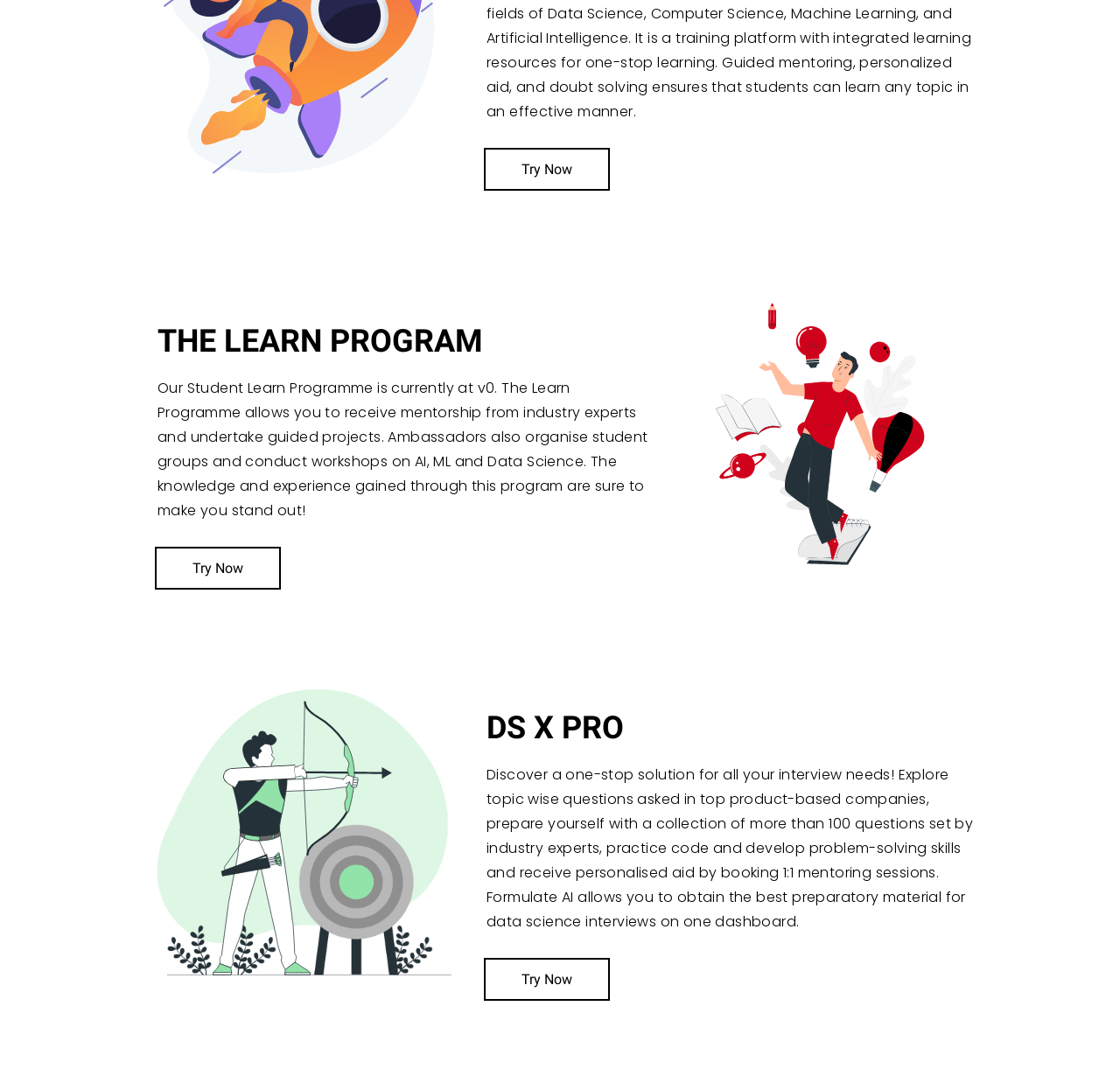Based on the description "Try Now", find the bounding box of the specified UI element.

[0.434, 0.14, 0.542, 0.175]